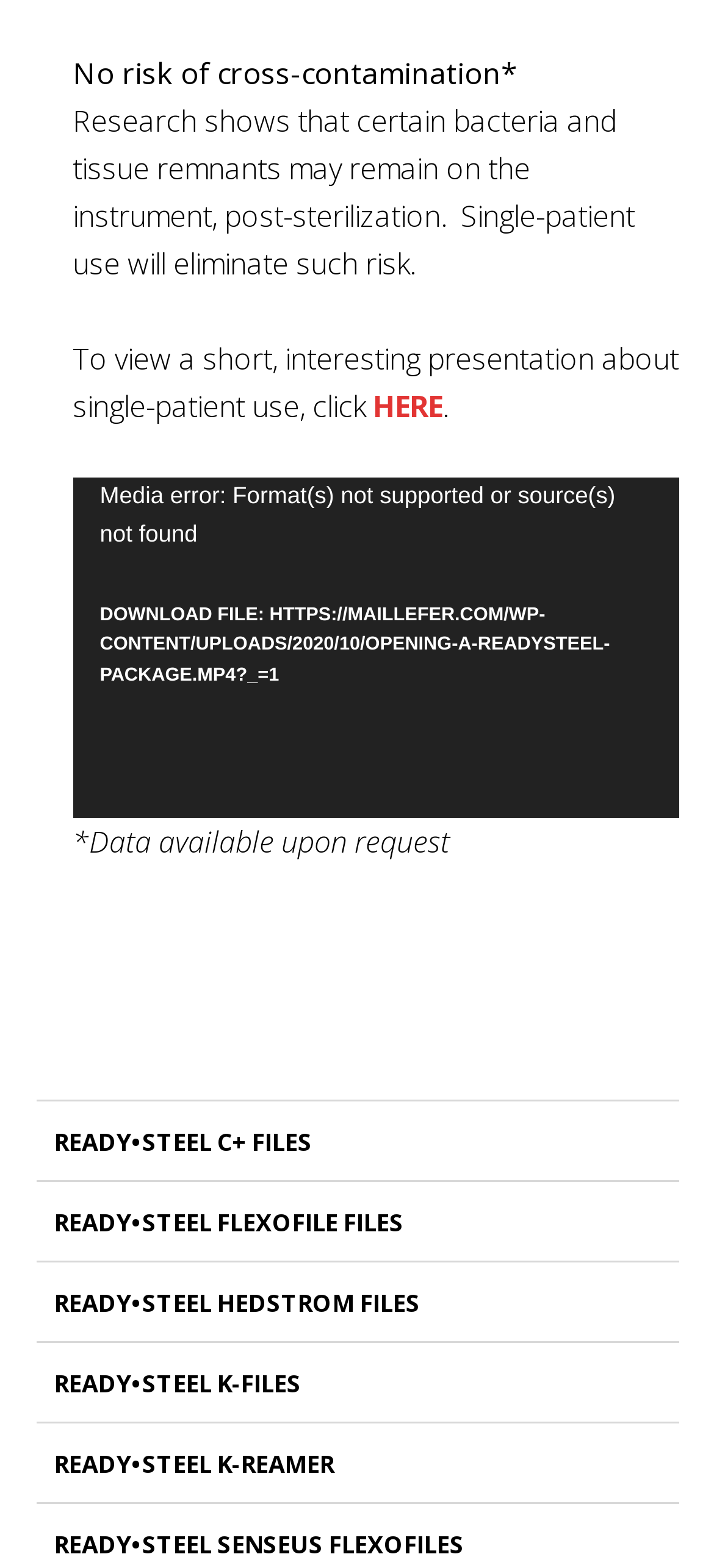Determine the bounding box coordinates of the clickable element to complete this instruction: "Click the 'HERE' link to view a presentation about single-patient use". Provide the coordinates in the format of four float numbers between 0 and 1, [left, top, right, bottom].

[0.522, 0.246, 0.619, 0.272]